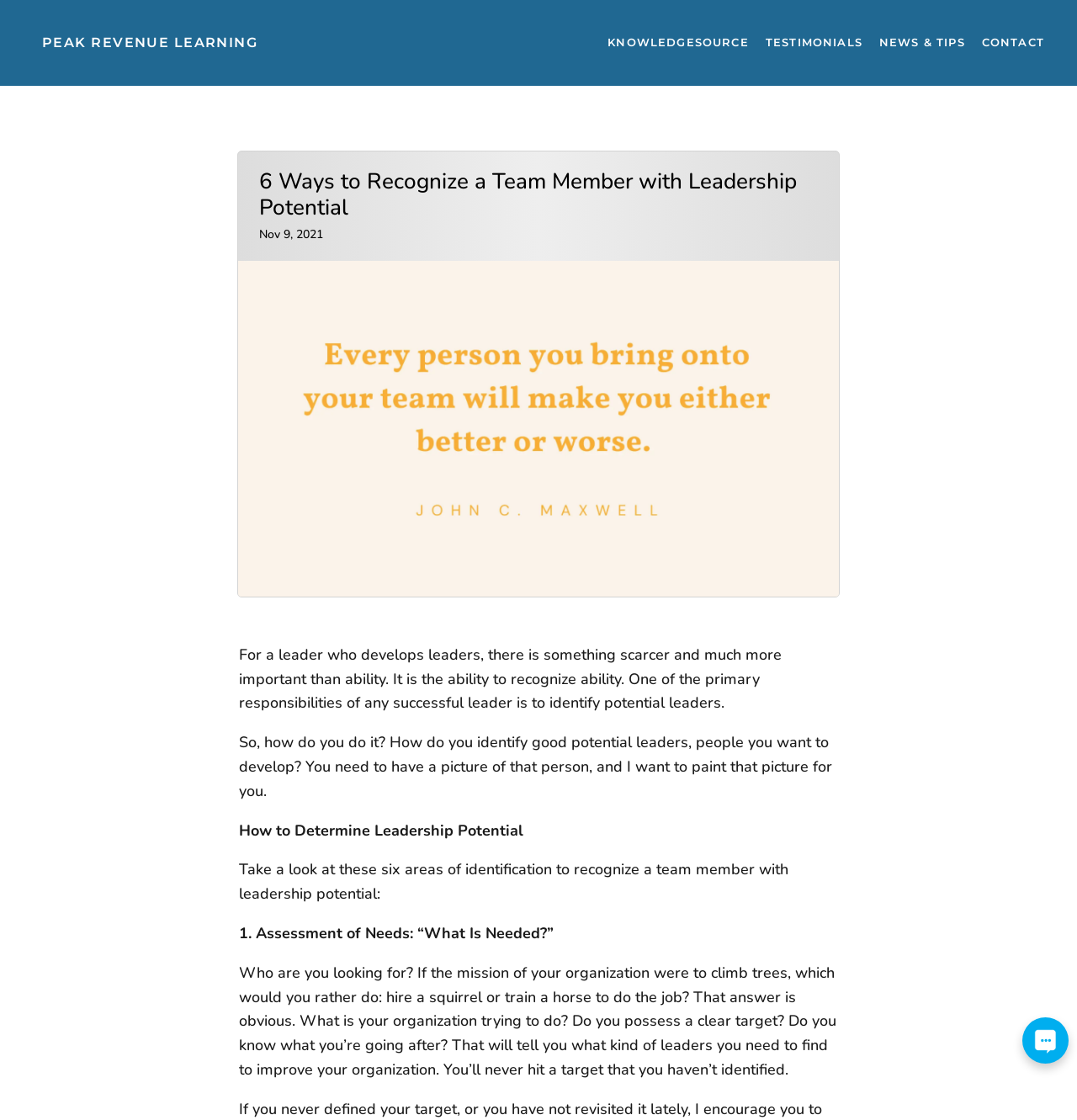Carefully examine the image and provide an in-depth answer to the question: How many links are in the top navigation bar?

The top navigation bar contains five links: 'PEAK REVENUE LEARNING', 'KNOWLEDGESOURCE', 'TESTIMONIALS', 'NEWS & TIPS', and 'CONTACT'.